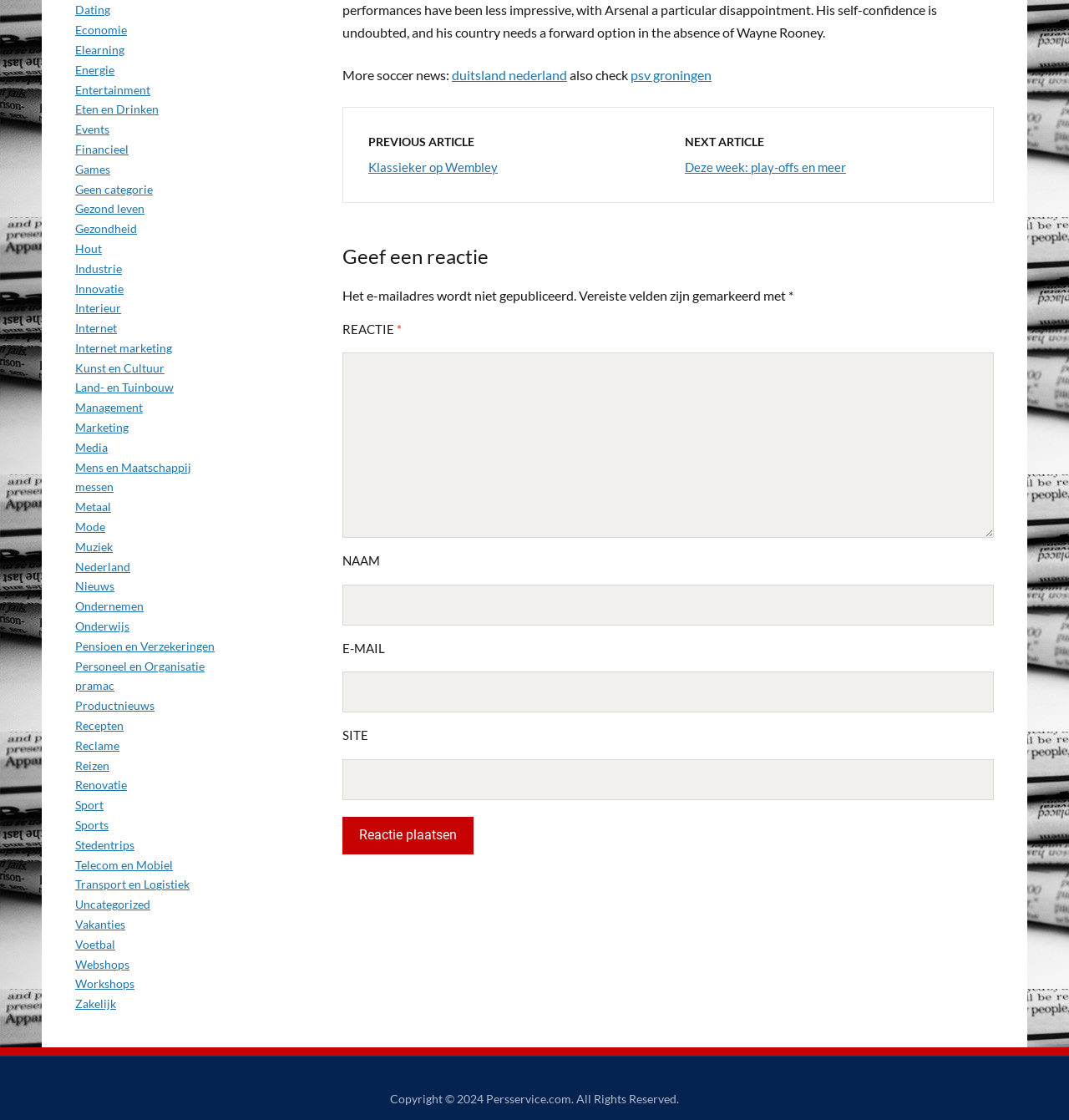What is the previous article link?
Give a single word or phrase answer based on the content of the image.

Klassieker op Wembley